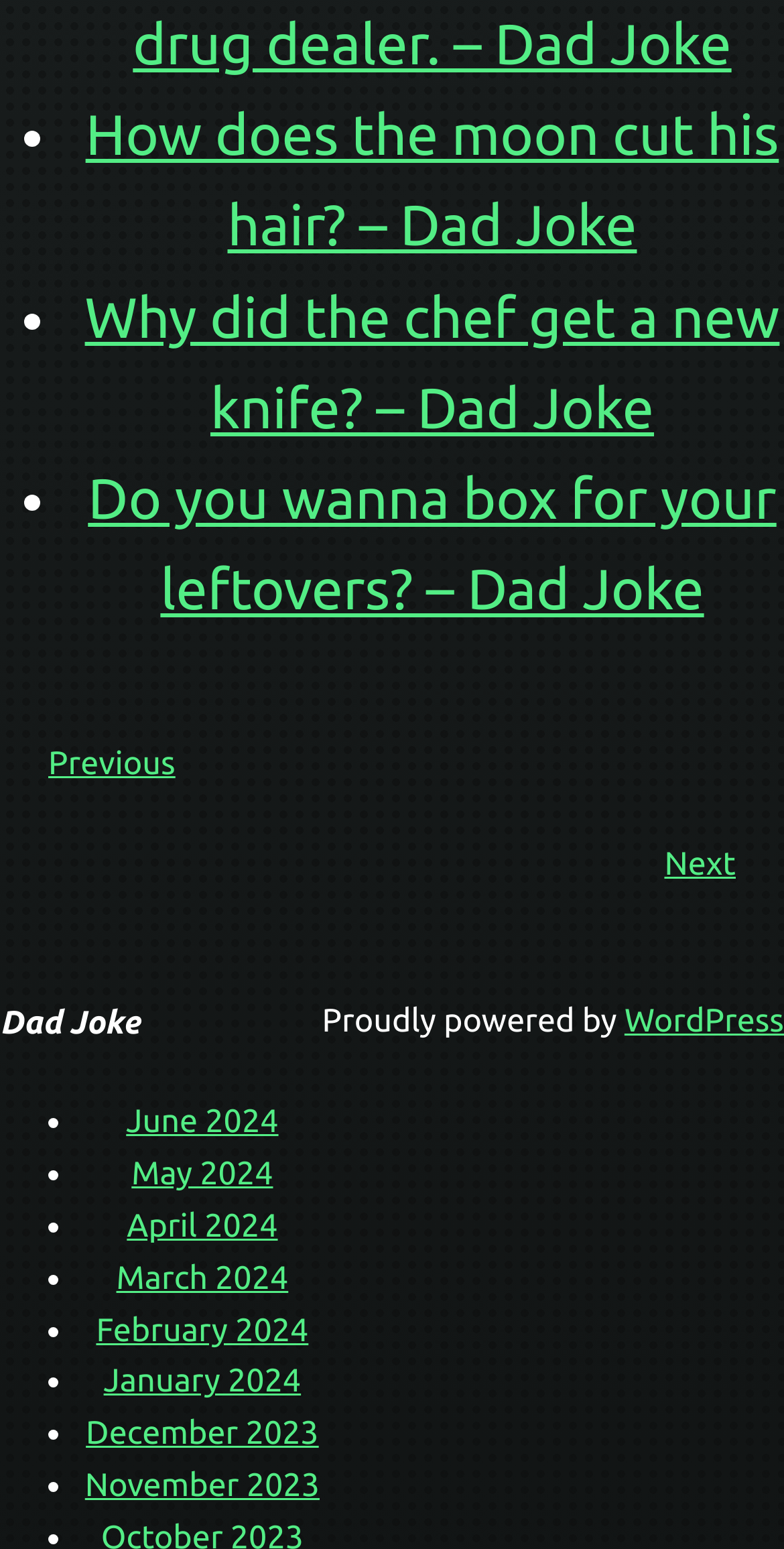What is the purpose of the 'Previous' and 'Next' links?
Based on the screenshot, provide your answer in one word or phrase.

To navigate between pages